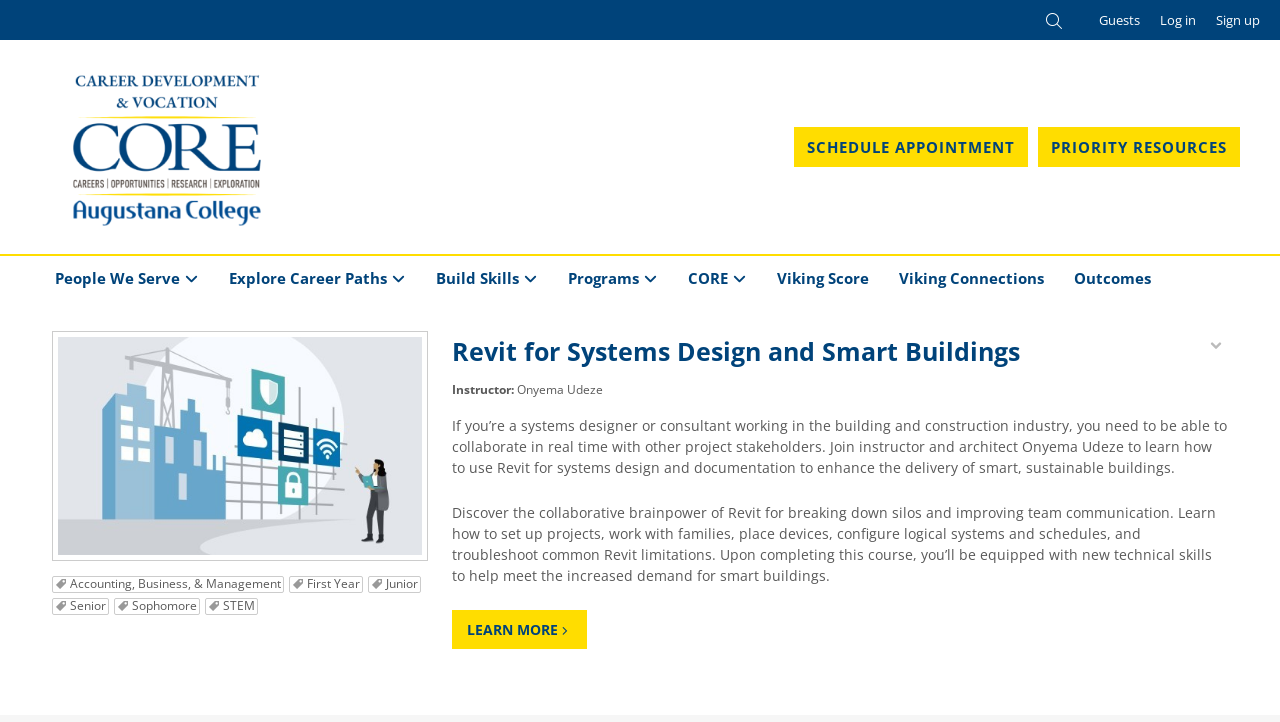Respond with a single word or phrase to the following question:
What is the name of the navigation menu item?

User account menu